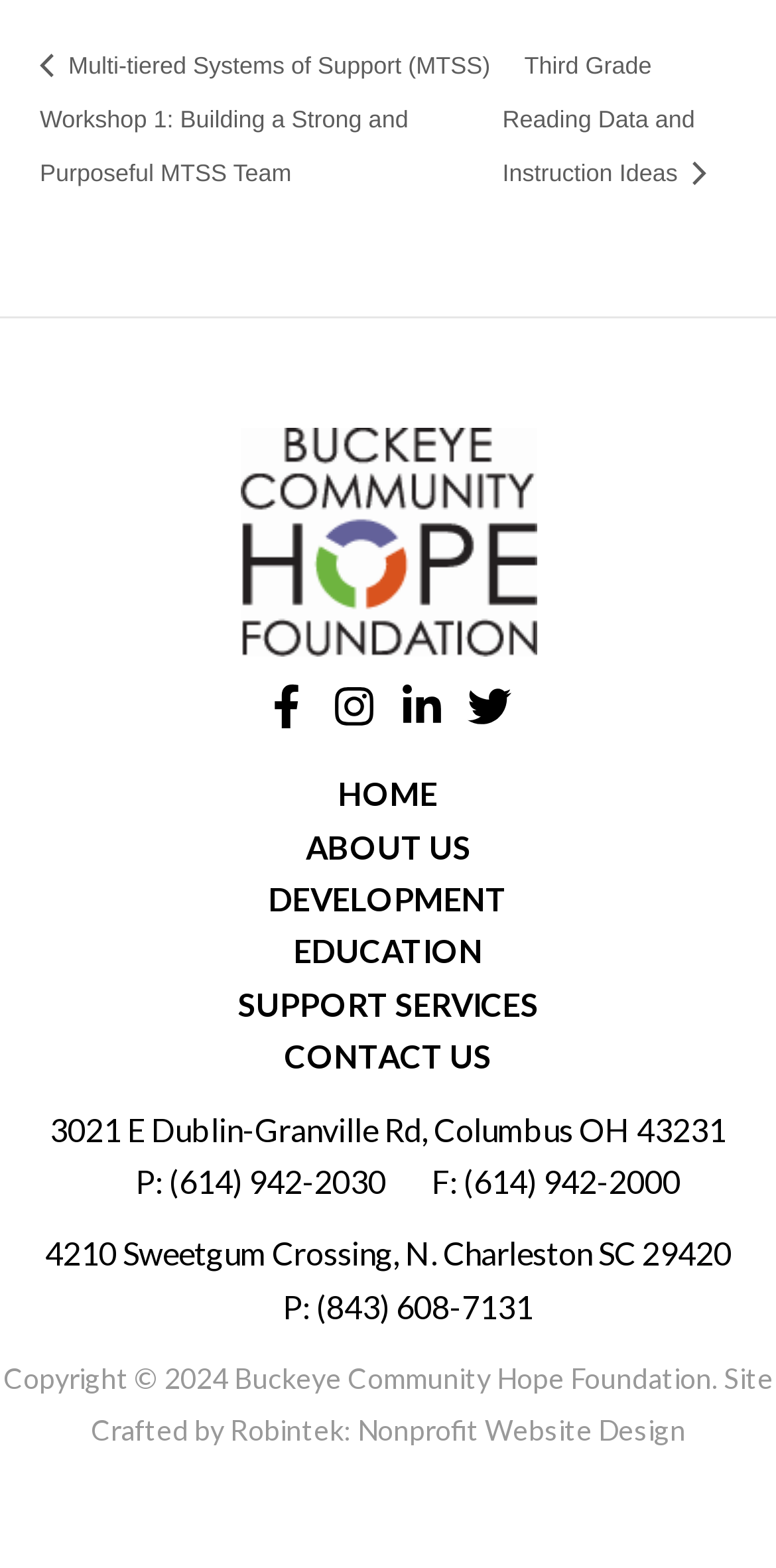Please indicate the bounding box coordinates of the element's region to be clicked to achieve the instruction: "Navigate to HOME". Provide the coordinates as four float numbers between 0 and 1, i.e., [left, top, right, bottom].

[0.385, 0.49, 0.615, 0.524]